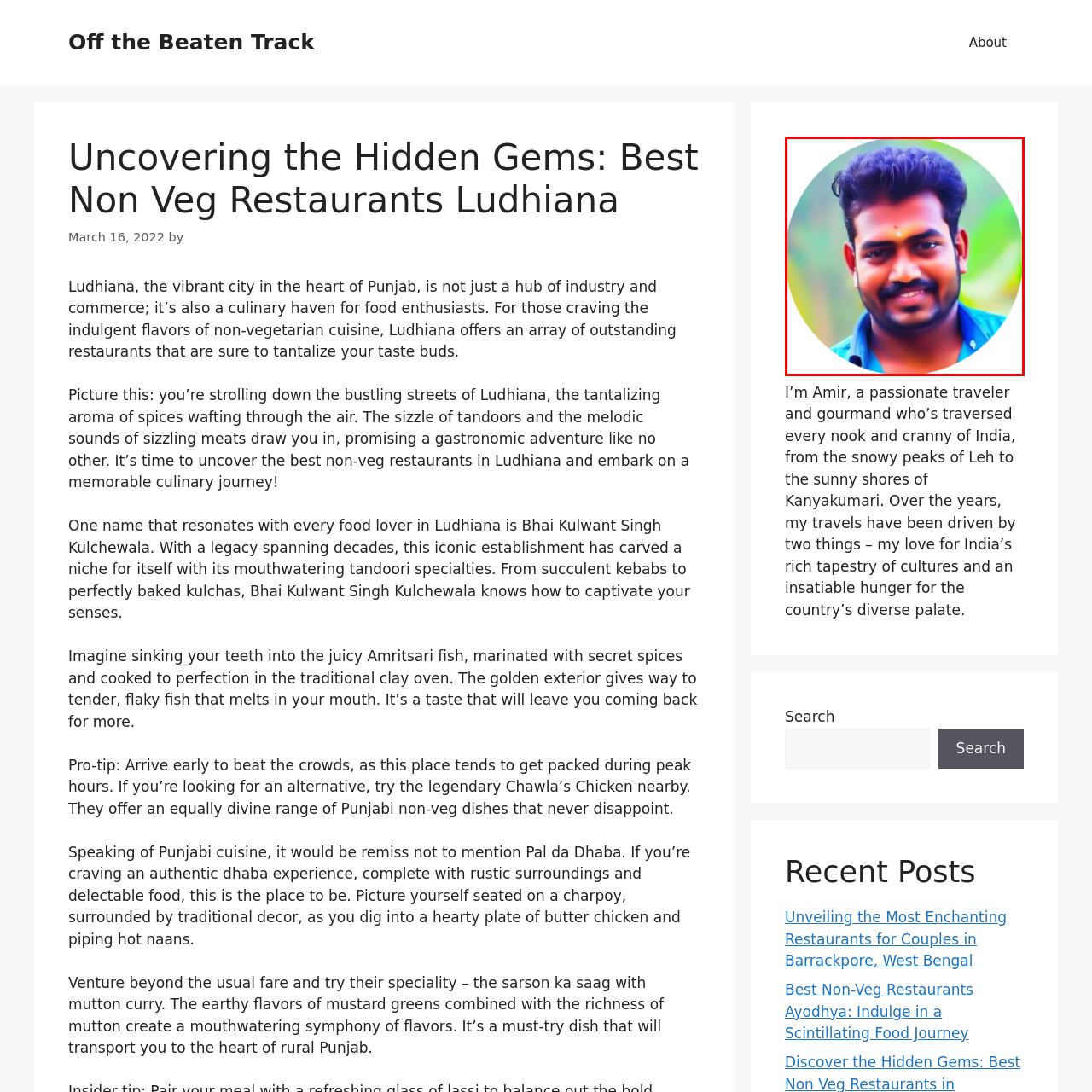Elaborate on the scene depicted within the red bounding box in the image.

The image features a smiling man with dark hair styled in a casual manner. He has a friendly expression and is wearing a blue shirt, which complements his cheerful demeanor. The background appears to be blurred, possibly showcasing a natural setting that enhances the focus on his engaging smile. This image is included in a context discussing the vibrant culinary scene of Ludhiana, suggesting a personal touch from someone passionate about food and travel. The accompanying text emphasizes the allure of Punjabi cuisine and the rich experiences available in the city's renowned restaurants.